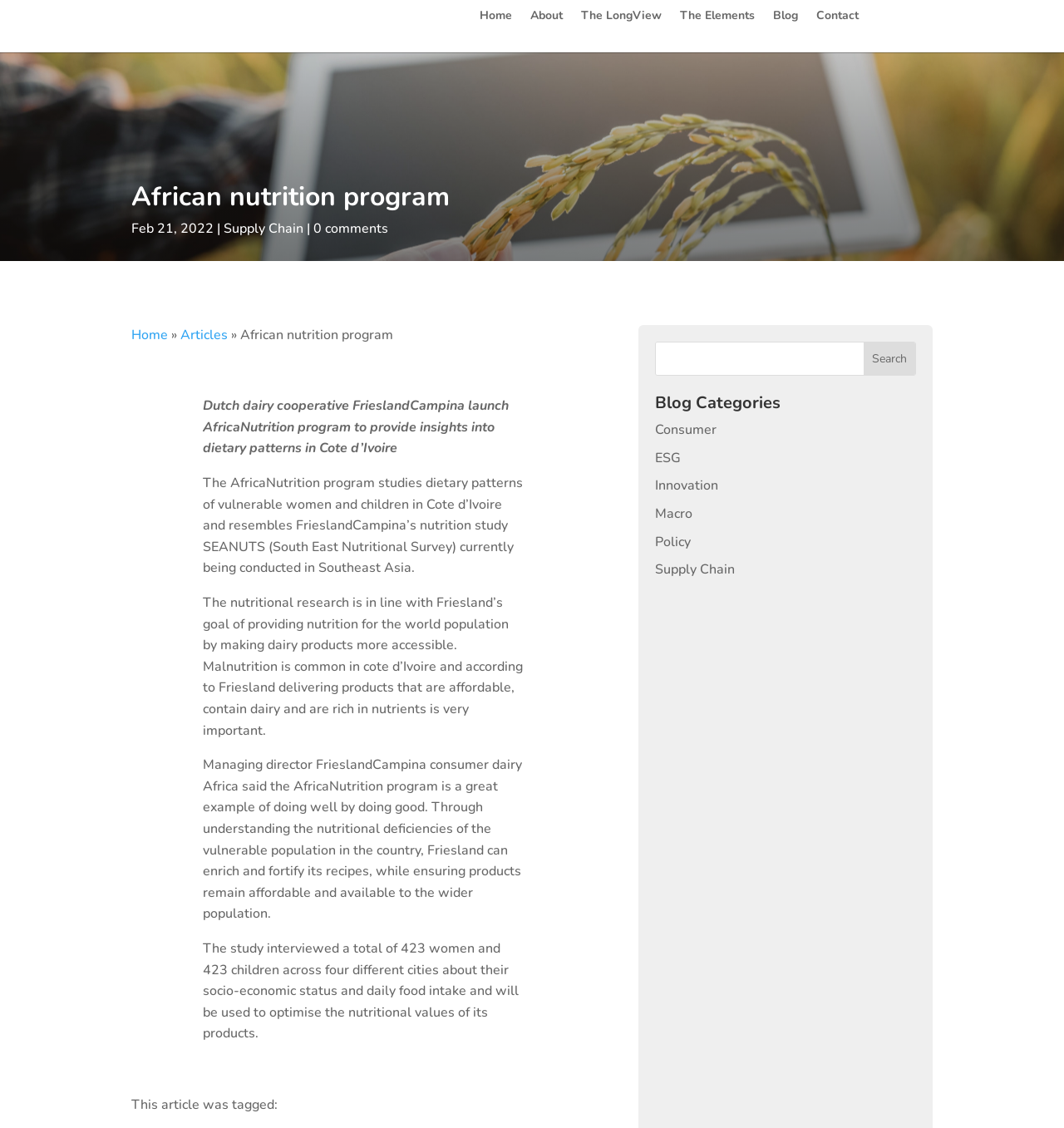Locate the bounding box coordinates of the area to click to fulfill this instruction: "Go to the Supply Chain page". The bounding box should be presented as four float numbers between 0 and 1, in the order [left, top, right, bottom].

[0.616, 0.497, 0.691, 0.513]